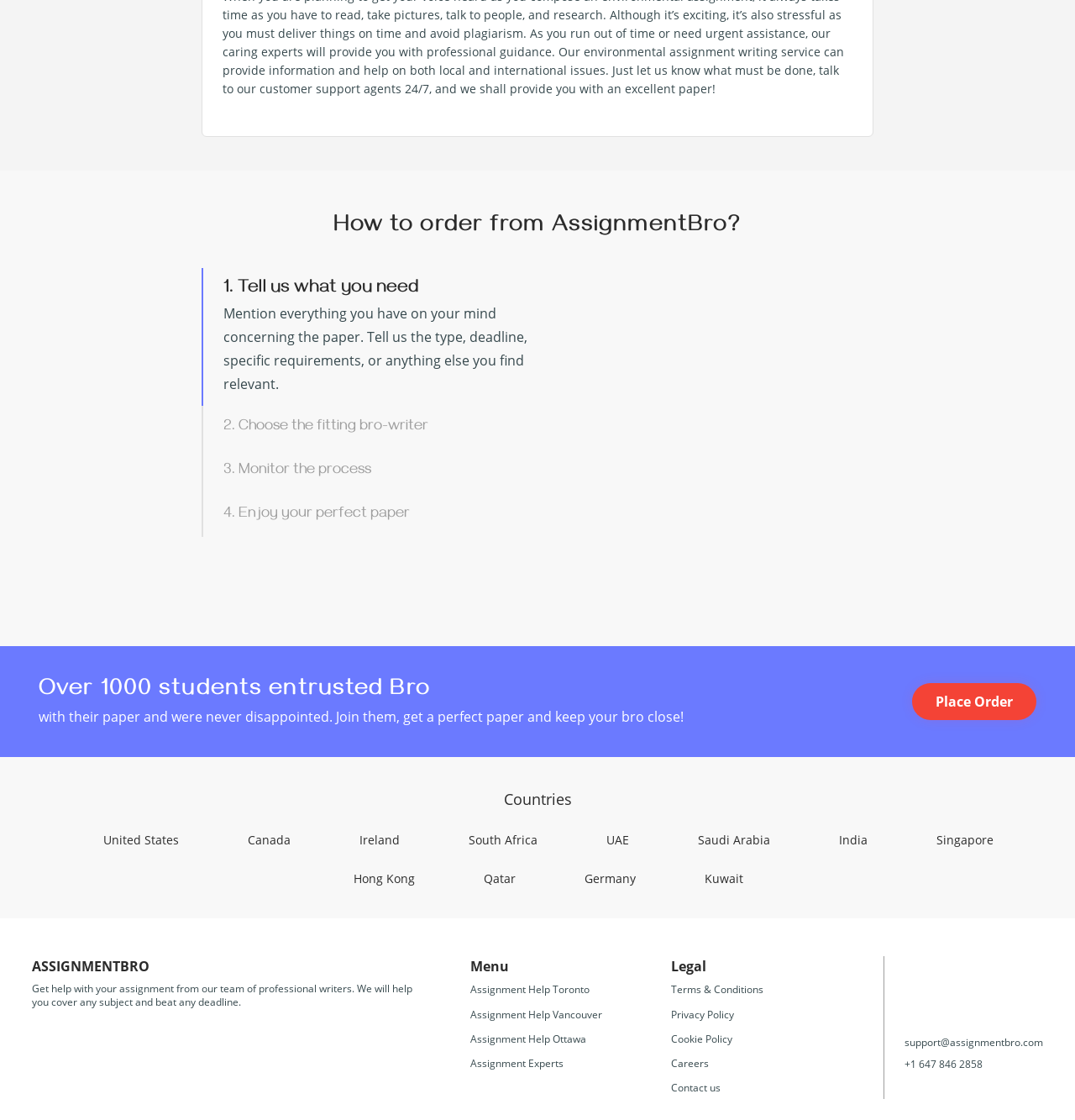What is the first step to order from AssignmentBro?
Using the image as a reference, answer the question with a short word or phrase.

Tell us what you need